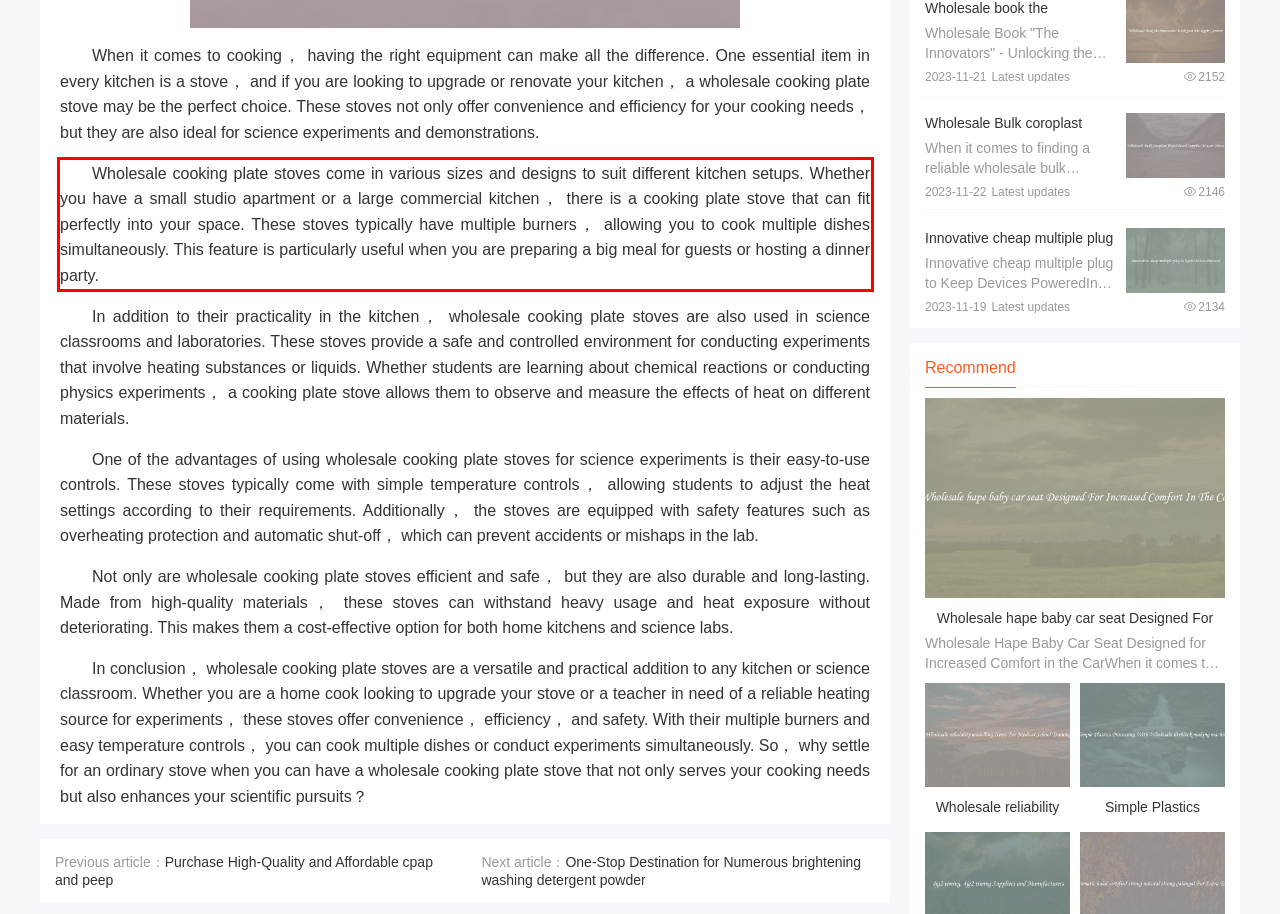Perform OCR on the text inside the red-bordered box in the provided screenshot and output the content.

Wholesale cooking plate stoves come in various sizes and designs to suit different kitchen setups. Whether you have a small studio apartment or a large commercial kitchen， there is a cooking plate stove that can fit perfectly into your space. These stoves typically have multiple burners， allowing you to cook multiple dishes simultaneously. This feature is particularly useful when you are preparing a big meal for guests or hosting a dinner party.